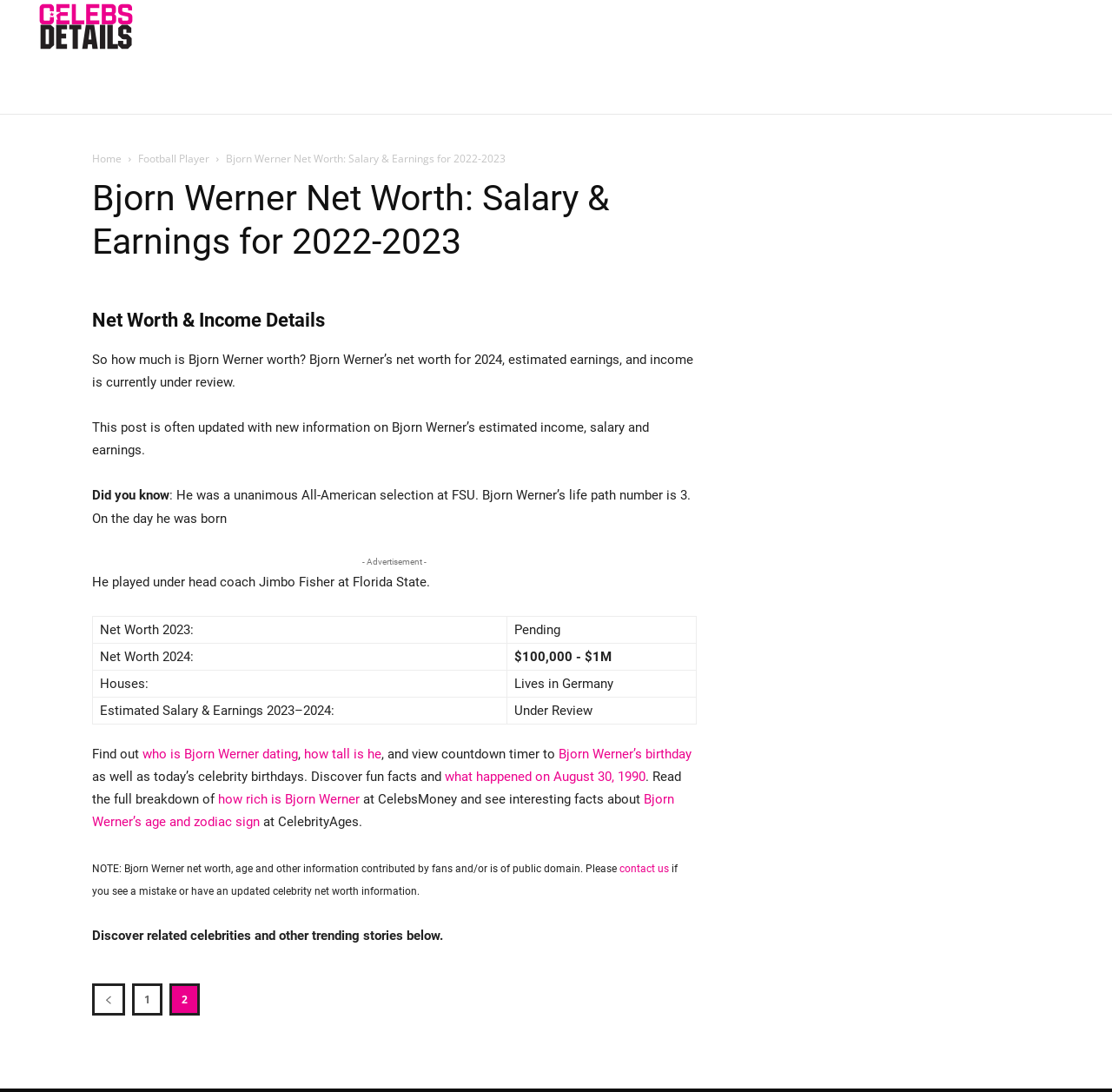Find the bounding box coordinates of the clickable element required to execute the following instruction: "Find out who is Bjorn Werner dating". Provide the coordinates as four float numbers between 0 and 1, i.e., [left, top, right, bottom].

[0.128, 0.683, 0.268, 0.698]